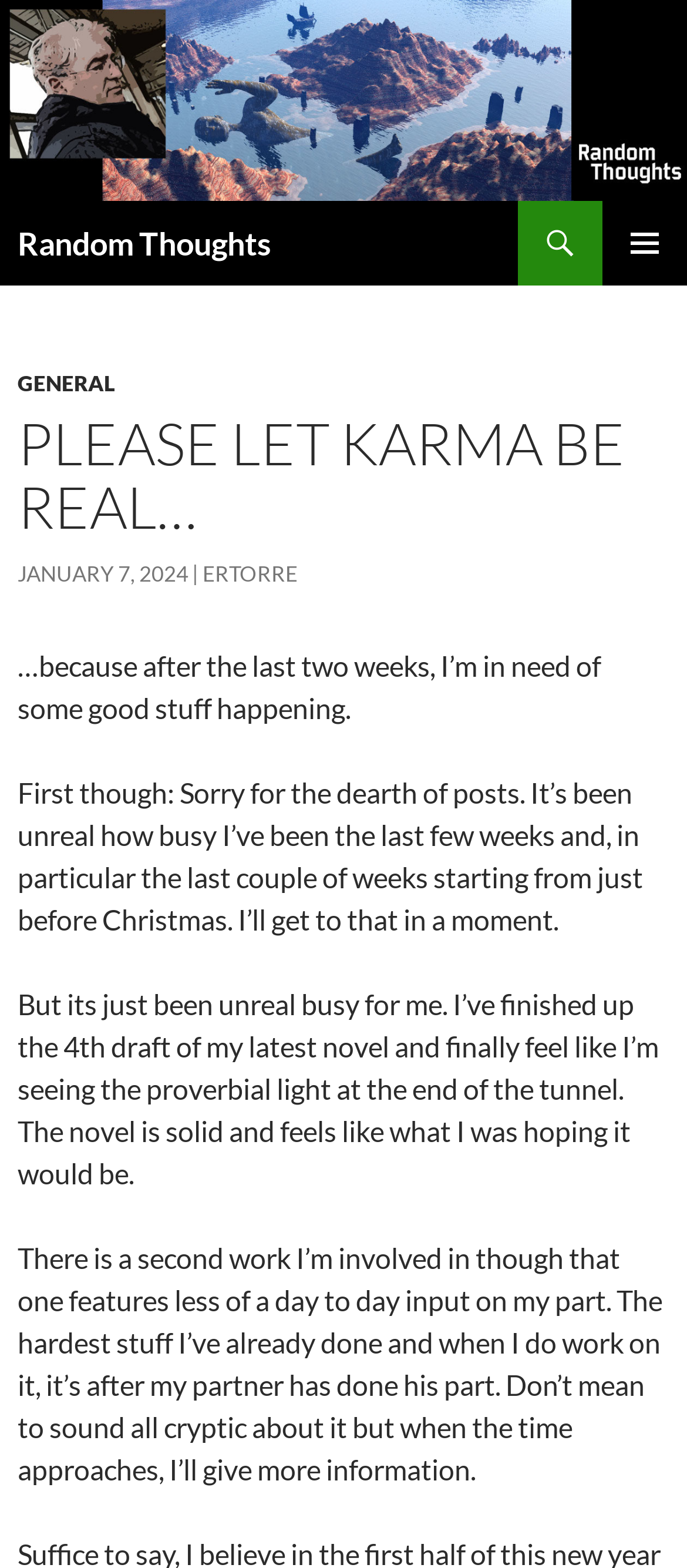Describe the webpage in detail, including text, images, and layout.

This webpage appears to be a personal blog, titled "Random Thoughts". At the top, there is a logo image and a link to the blog's title, "Random Thoughts", which is also a heading. Below the title, there are three links: "Search", "PRIMARY MENU", and "SKIP TO CONTENT". The "SKIP TO CONTENT" link is followed by a header section that contains several links, including "GENERAL" and a date, "JANUARY 7, 2024". 

The main content of the page is a blog post, titled "PLEASE LET KARMA BE REAL…". The post starts with a brief introduction, apologizing for the lack of recent posts due to the author's busy schedule. The author then shares updates about their latest novel, having finished the 4th draft and feeling relieved. Additionally, they mention a second project they are involved in, but provide limited details, promising to share more information in the future. The text is divided into four paragraphs, with the author's writing style being conversational and reflective.